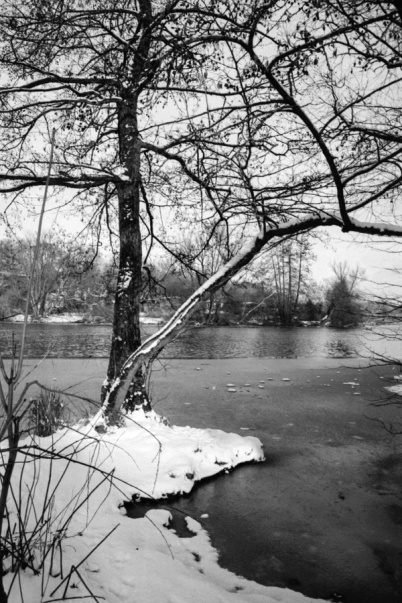Describe the image with as much detail as possible.

This black and white photograph showcases a serene winter scene, featuring a solitary tree partially covered in snow, leaning over a calm river. The stark contrast of the black and white film captures the quiet beauty of the landscape, emphasizing the delicate textures of the snow on the branches and the stillness of the water. Taken with a Minolta XD-7 camera on Kodak TRI-X 400 film, this image reflects the peaceful ambiance of nature during the colder months. The river, framed by the tree's low-hanging branches, invites the viewer to contemplate the tranquility and solitude of a winter day by the water.